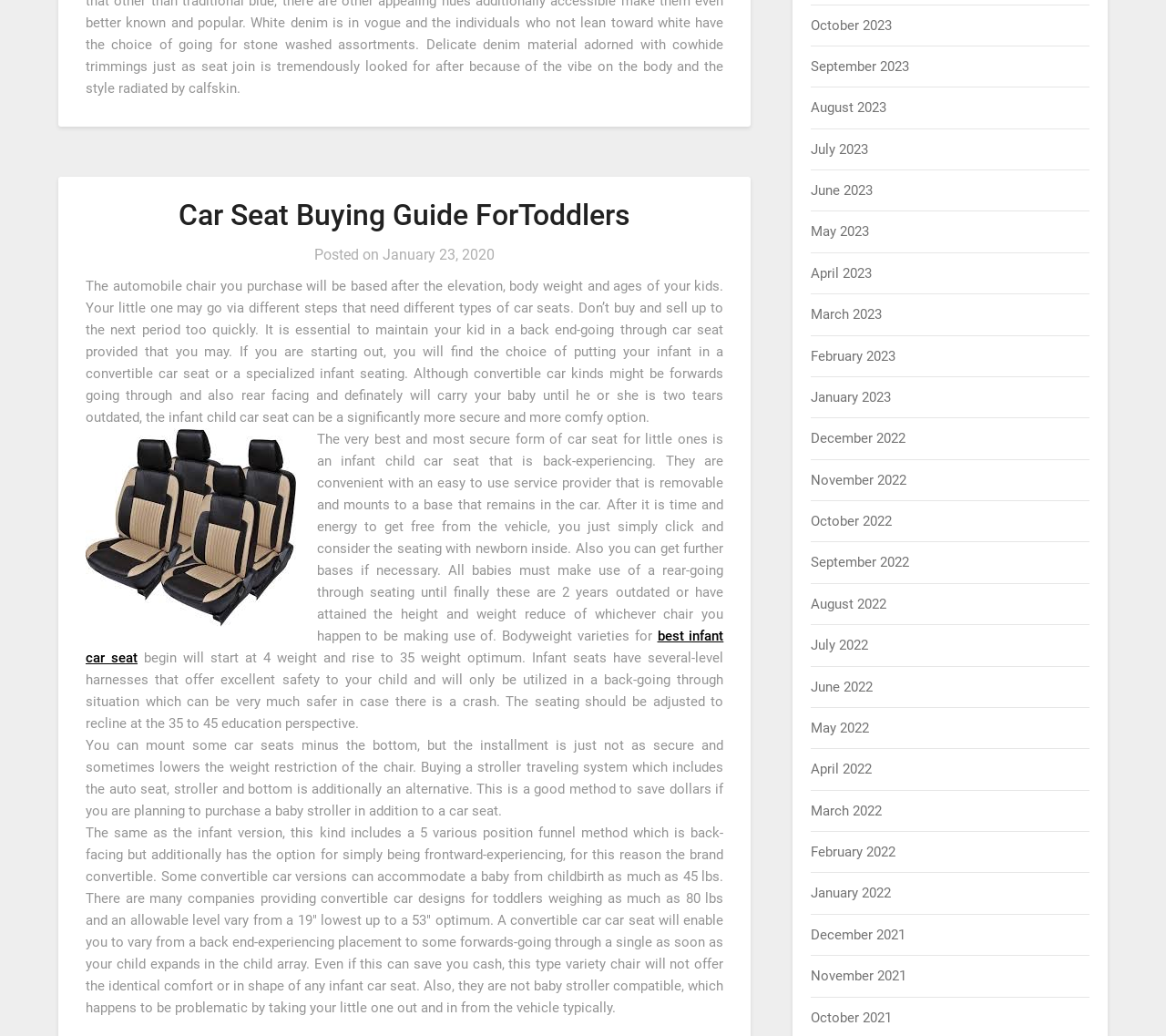How many months should a child use a rear-facing car seat?
Please interpret the details in the image and answer the question thoroughly.

The webpage states that all babies must make use of a rear-going through seating until finally these are 2 years outdated or have attained the height and weight reduce of whichever chair you happen to be making use of.